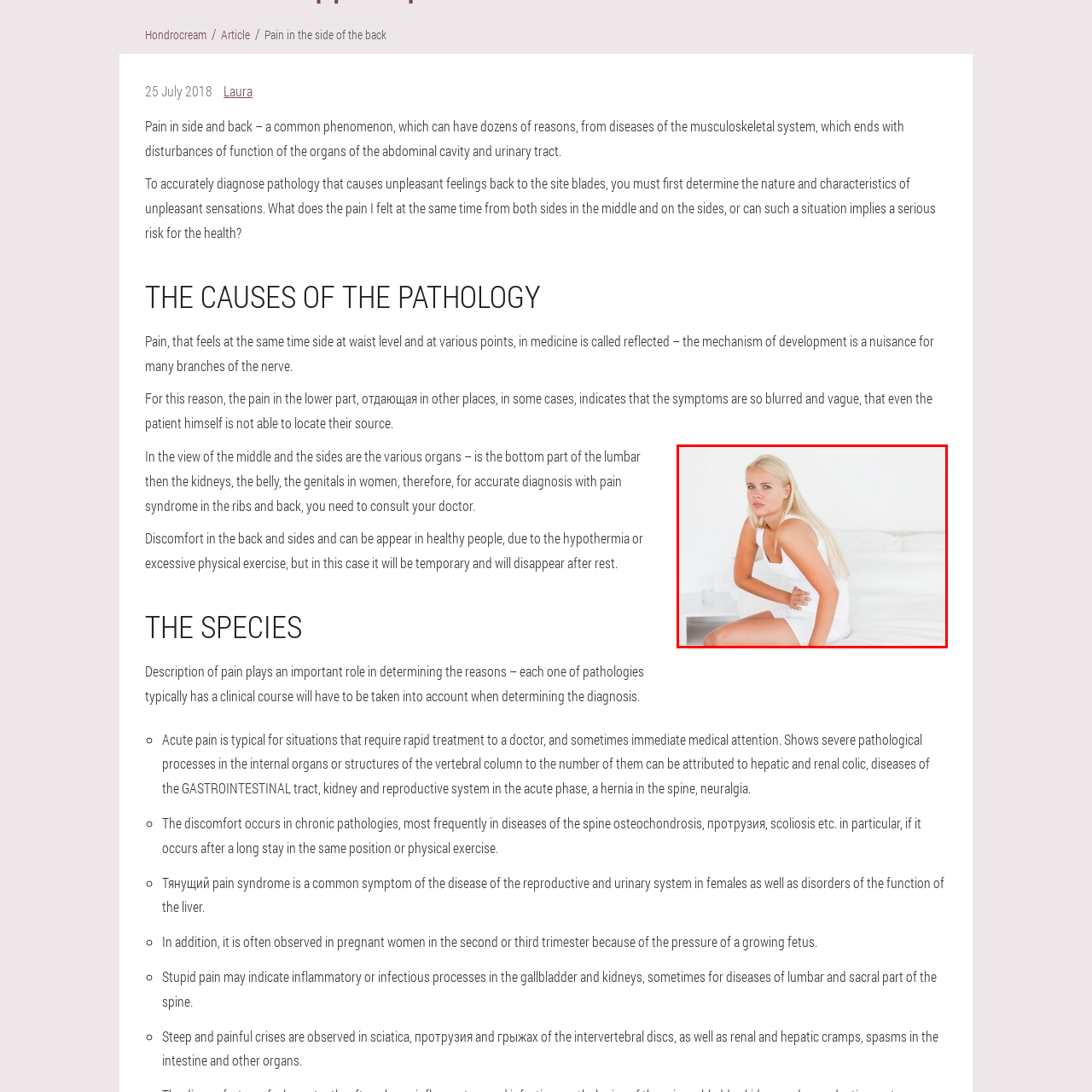Create a thorough and descriptive caption for the photo marked by the red boundary.

The image depicts a young woman with long blonde hair sitting on the edge of a bed. She appears to be experiencing discomfort, as her hand rests on her side, suggesting pain in the abdominal or lower back area. The bright, minimalist surroundings, with white bedding and a glass of water nearby, contribute to an atmosphere of calm, contrasting with her expression, which reflects concern or distress. This visual representation underscores the themes of health and the challenges associated with pain, particularly those related to conditions affecting the back and sides, as discussed in the accompanying text about common pain syndromes and their potential causes.